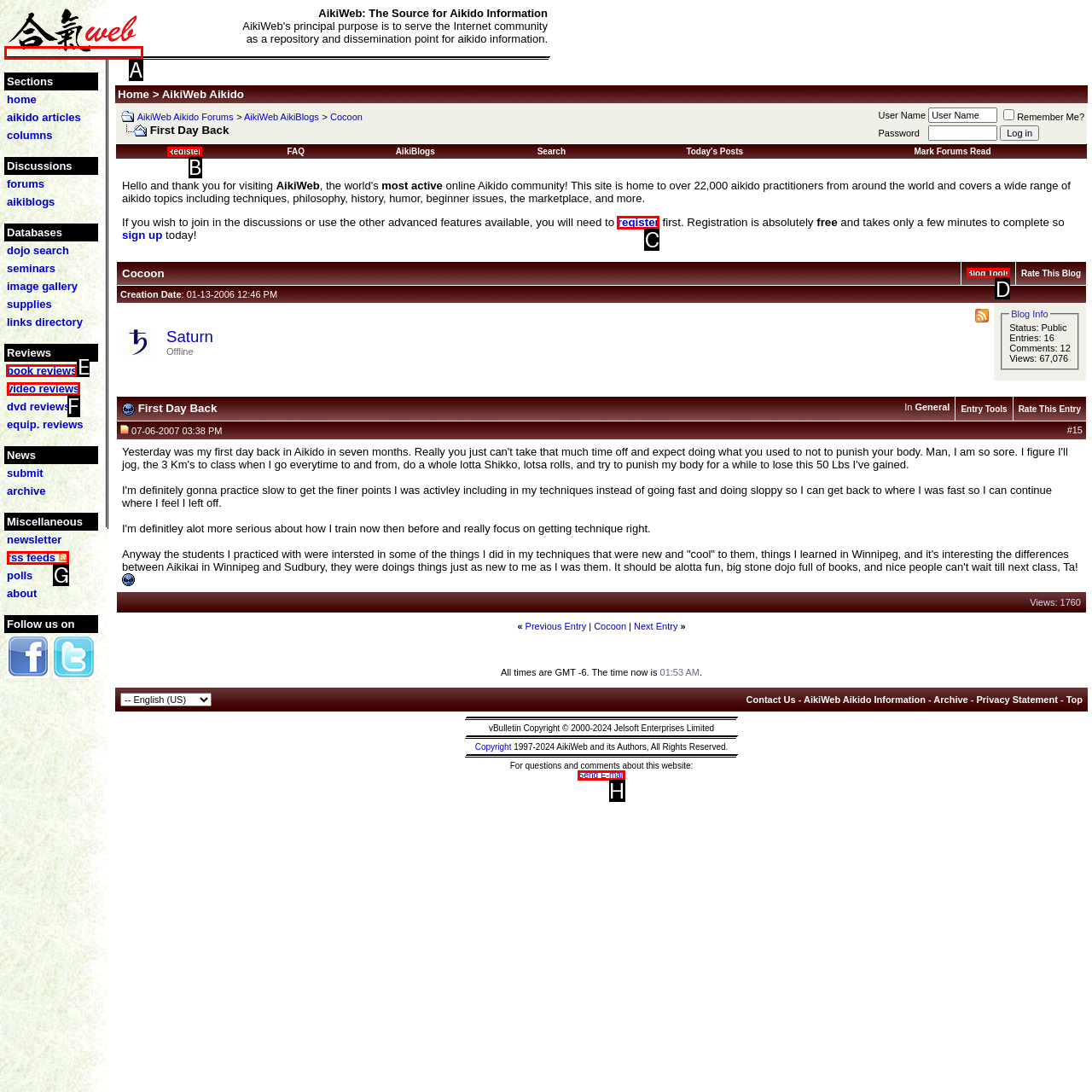Select the correct UI element to complete the task: Read 'book reviews'
Please provide the letter of the chosen option.

E